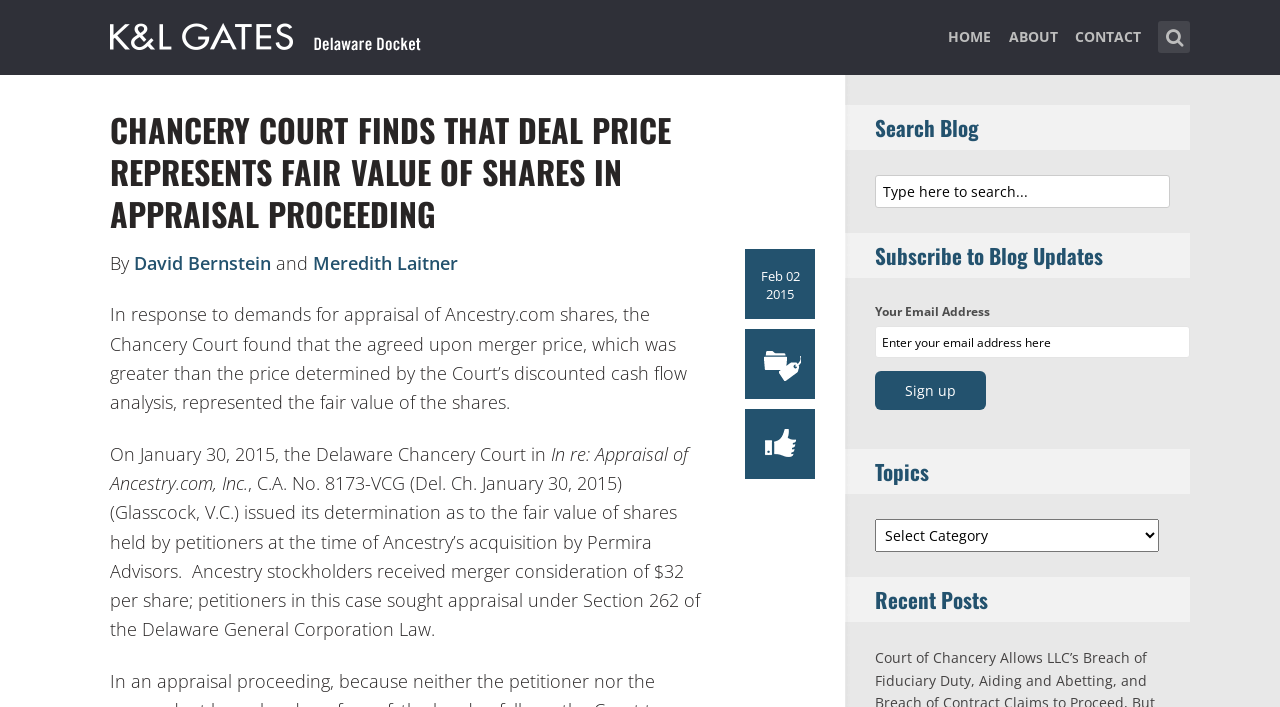Please identify the bounding box coordinates of the element's region that needs to be clicked to fulfill the following instruction: "Explore Royal Institution Masterclasses". The bounding box coordinates should consist of four float numbers between 0 and 1, i.e., [left, top, right, bottom].

None